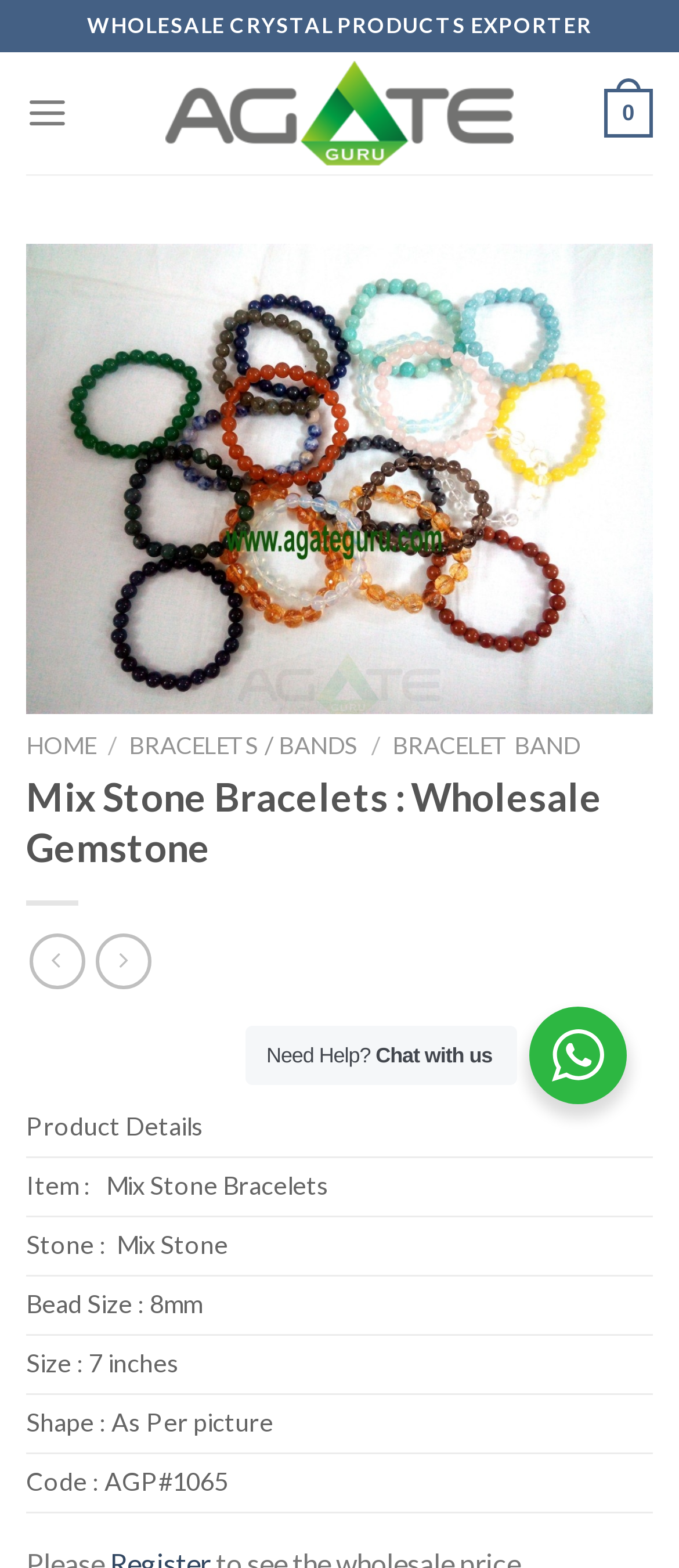Find the bounding box coordinates for the HTML element described in this sentence: "aria-label="Menu"". Provide the coordinates as four float numbers between 0 and 1, in the format [left, top, right, bottom].

[0.038, 0.045, 0.101, 0.099]